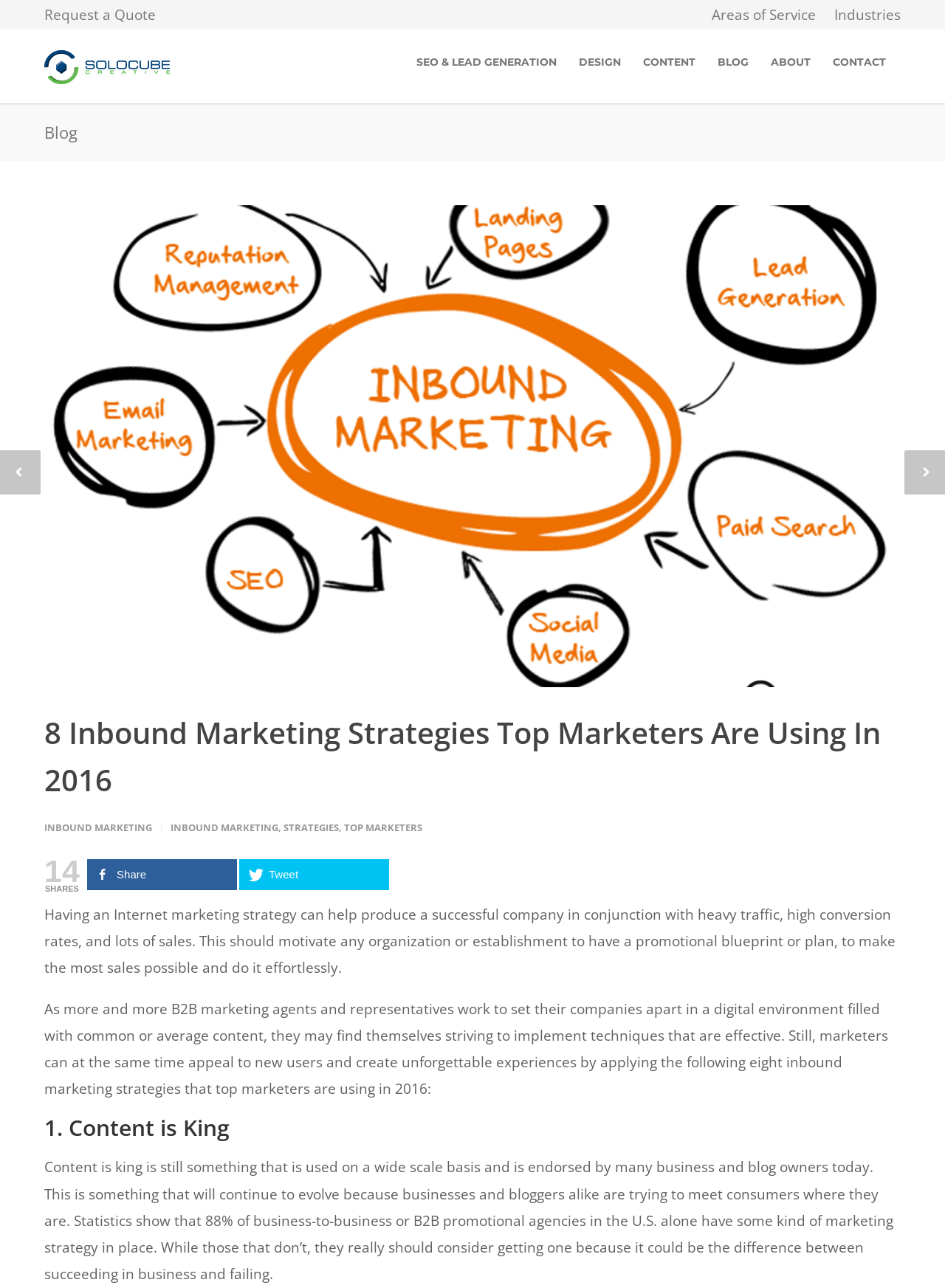Reply to the question with a single word or phrase:
What is the main topic of the webpage?

Inbound Marketing Strategies